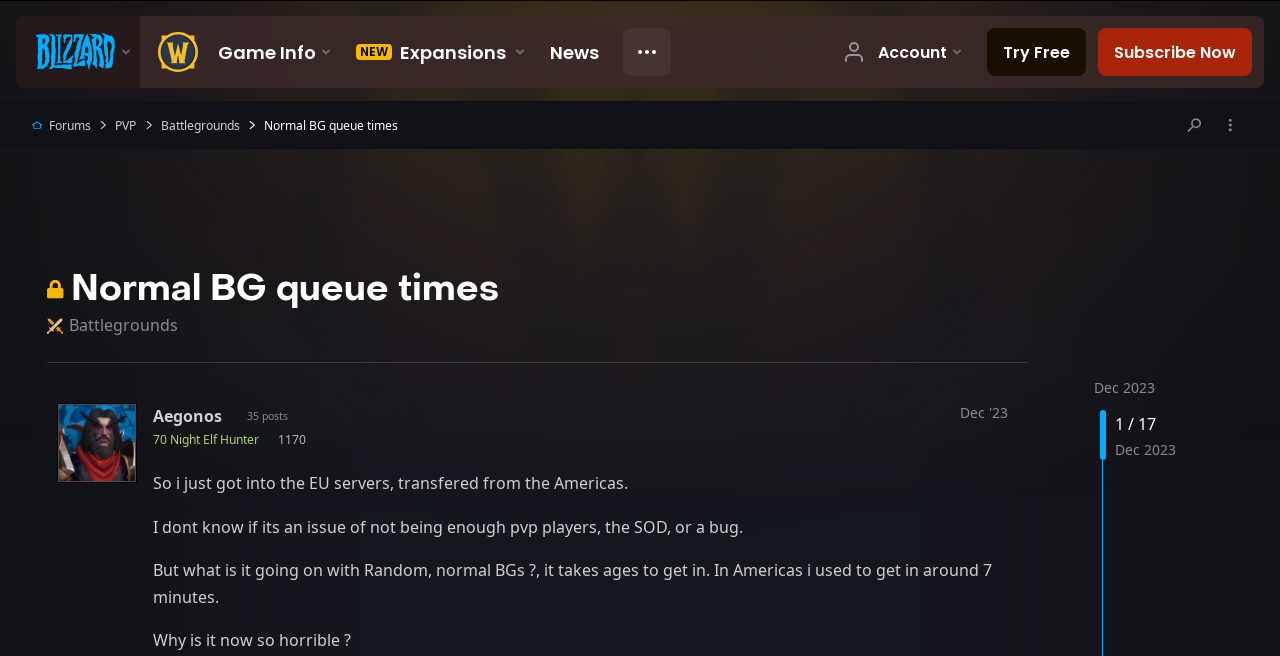Can you locate the main headline on this webpage and provide its text content?

Normal BG queue times